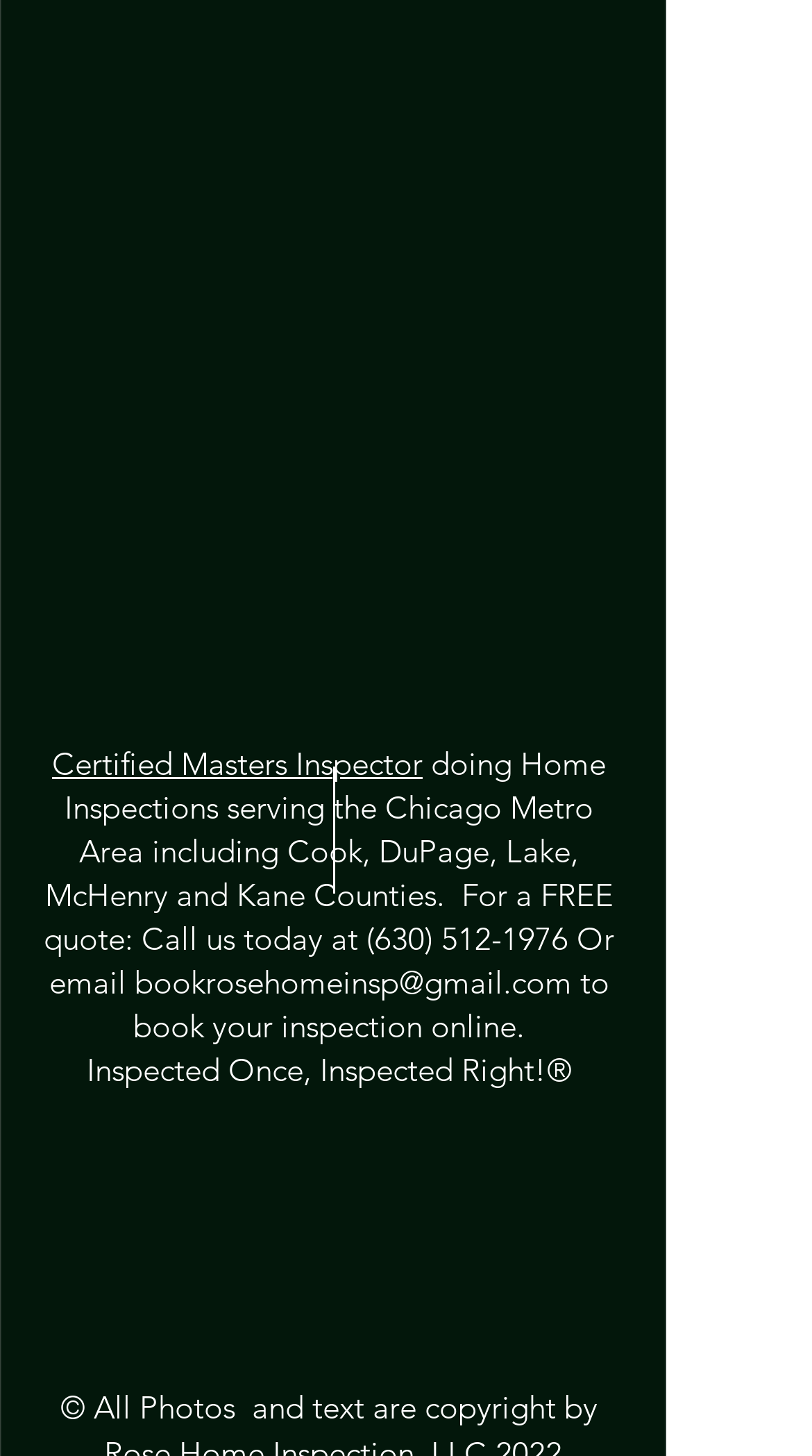Carefully examine the image and provide an in-depth answer to the question: What is the company's slogan?

The company's slogan is 'Inspected Once, Inspected Right!' which is mentioned in the StaticText element with ID 131, indicating the company's commitment to quality inspections.